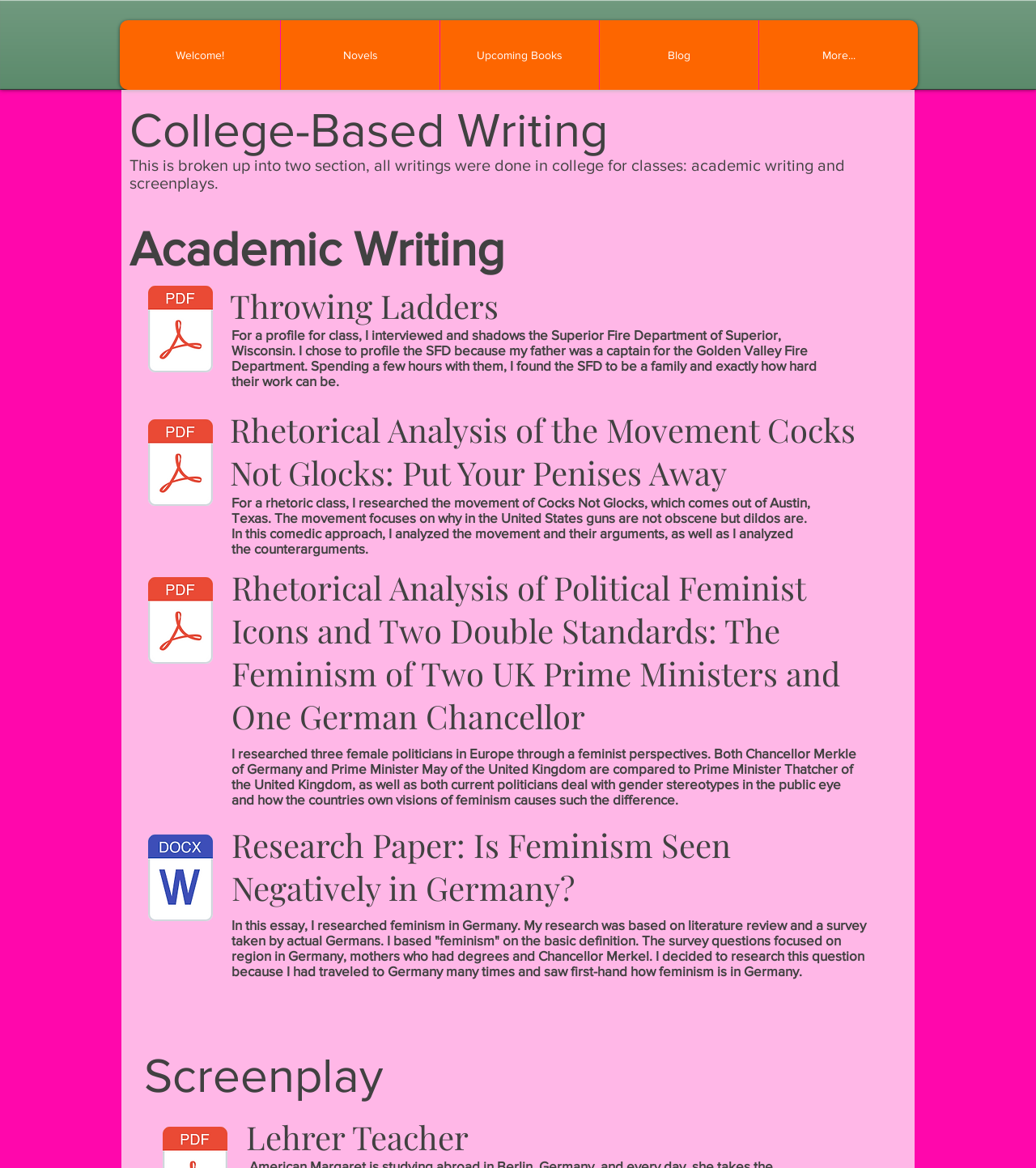From the screenshot, find the bounding box of the UI element matching this description: "Blog". Supply the bounding box coordinates in the form [left, top, right, bottom], each a float between 0 and 1.

[0.578, 0.017, 0.732, 0.077]